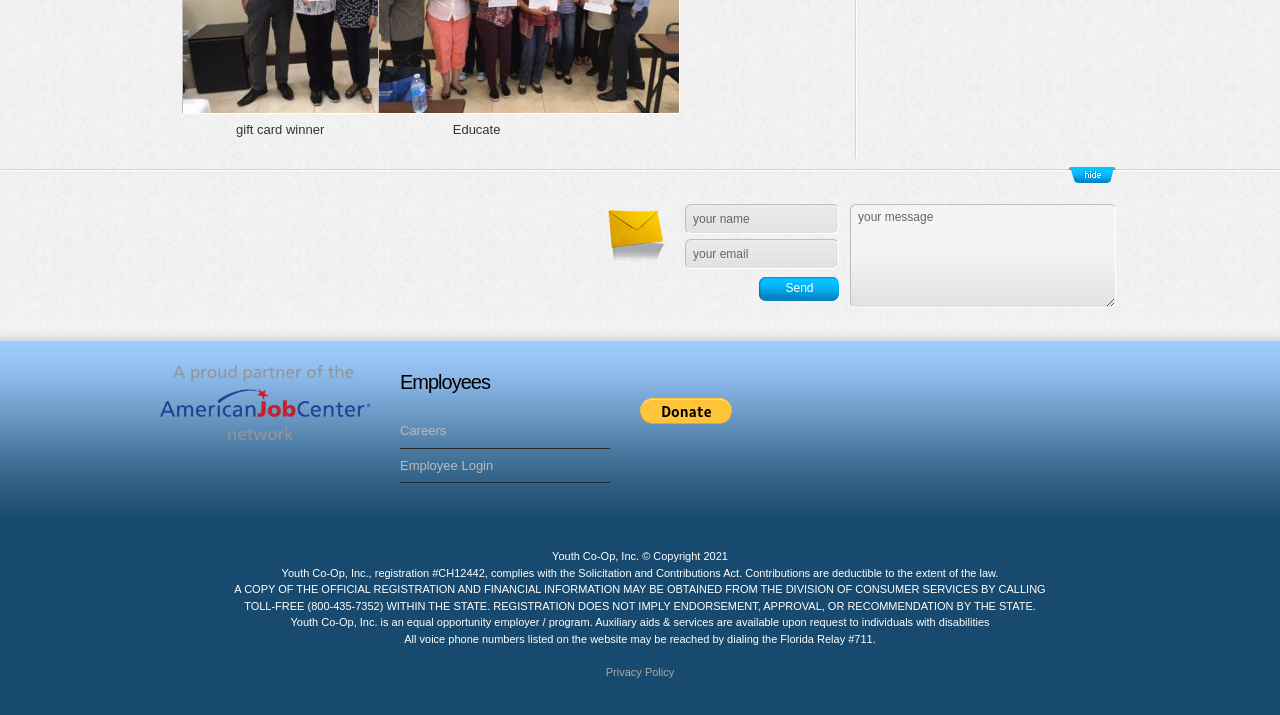What is the 'Send' button for?
Please respond to the question with a detailed and thorough explanation.

The 'Send' button is located below the textboxes, which are meant for users to input their personal information and message. This suggests that the 'Send' button is used to submit the message to the organization, allowing users to contact them.